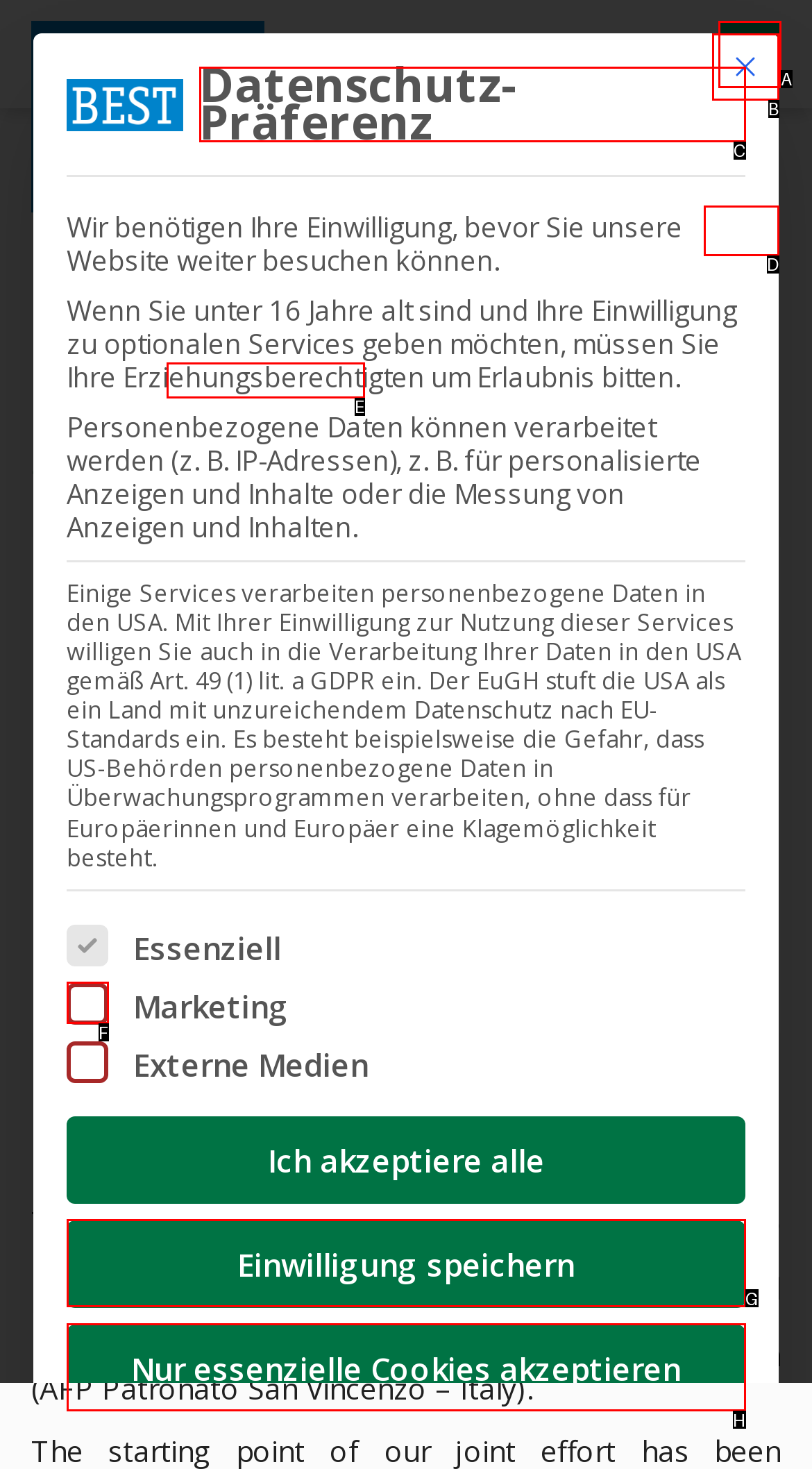Choose the HTML element you need to click to achieve the following task: Switch to English language
Respond with the letter of the selected option from the given choices directly.

D